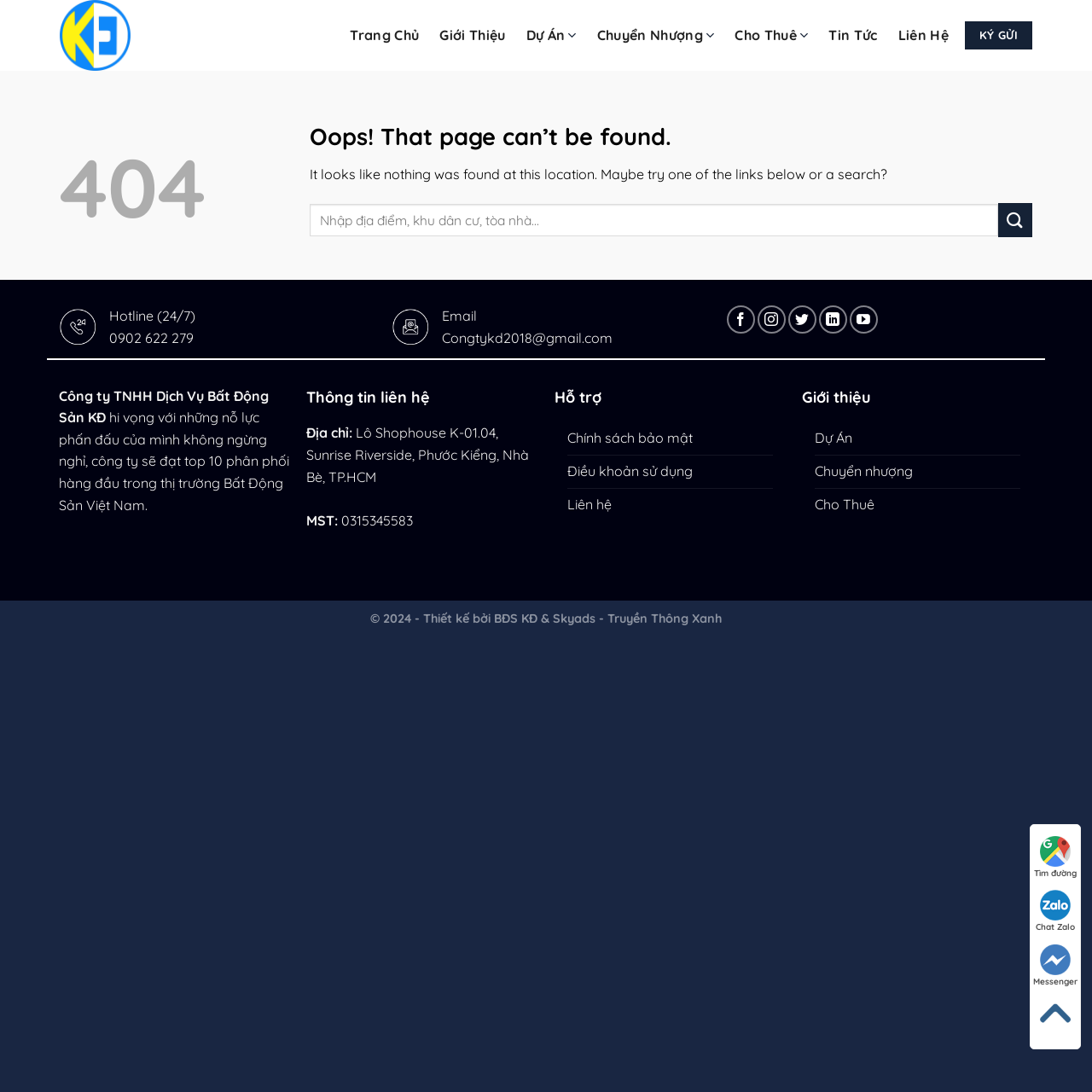Locate the bounding box coordinates of the clickable element to fulfill the following instruction: "click on the 'OUR HORSES' heading". Provide the coordinates as four float numbers between 0 and 1 in the format [left, top, right, bottom].

None